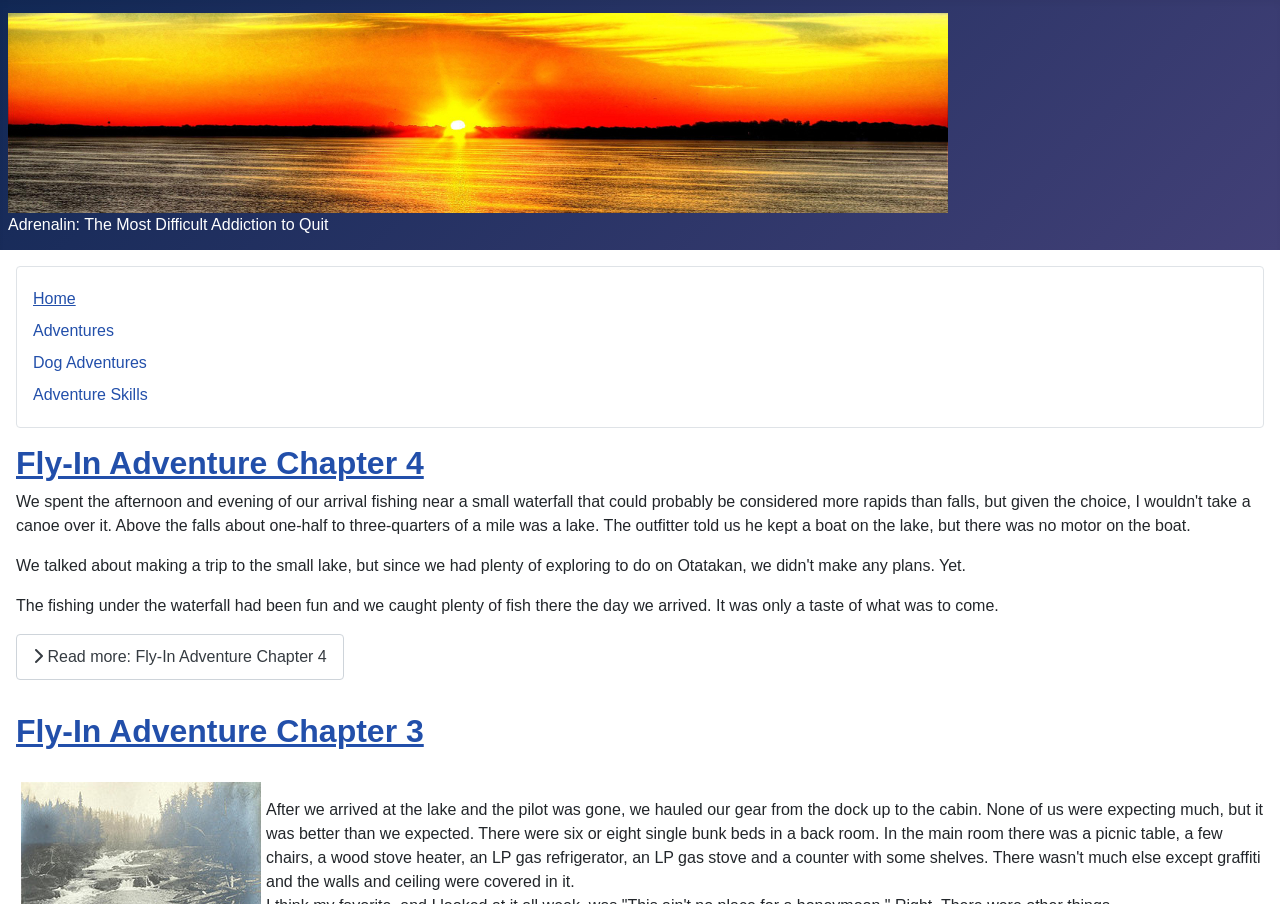Locate the bounding box coordinates of the element that needs to be clicked to carry out the instruction: "go to Adventures page". The coordinates should be given as four float numbers ranging from 0 to 1, i.e., [left, top, right, bottom].

[0.026, 0.356, 0.089, 0.375]